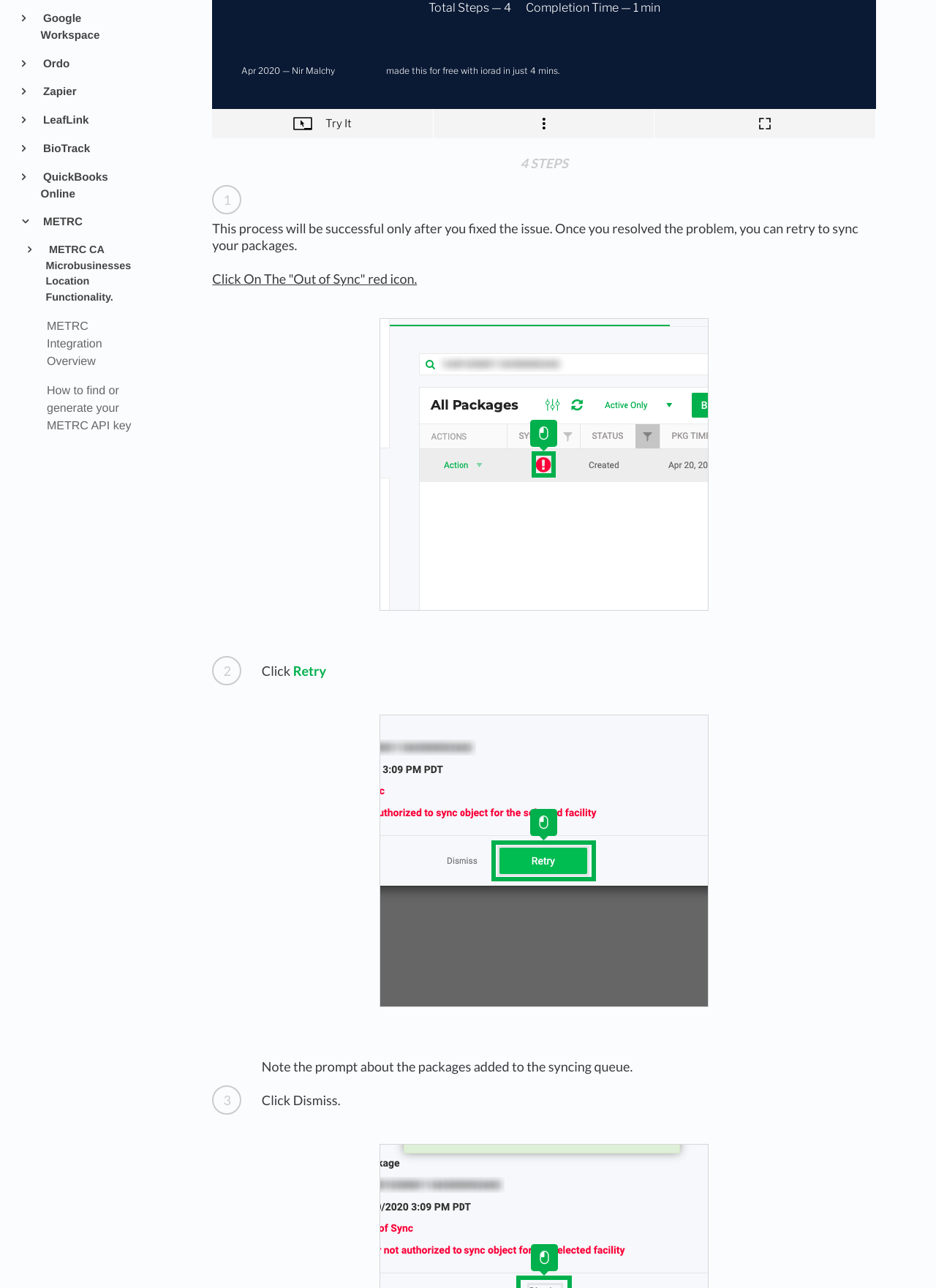Specify the bounding box coordinates (top-left x, top-left y, bottom-right x, bottom-right y) of the UI element in the screenshot that matches this description: Zapier

[0.038, 0.066, 0.153, 0.078]